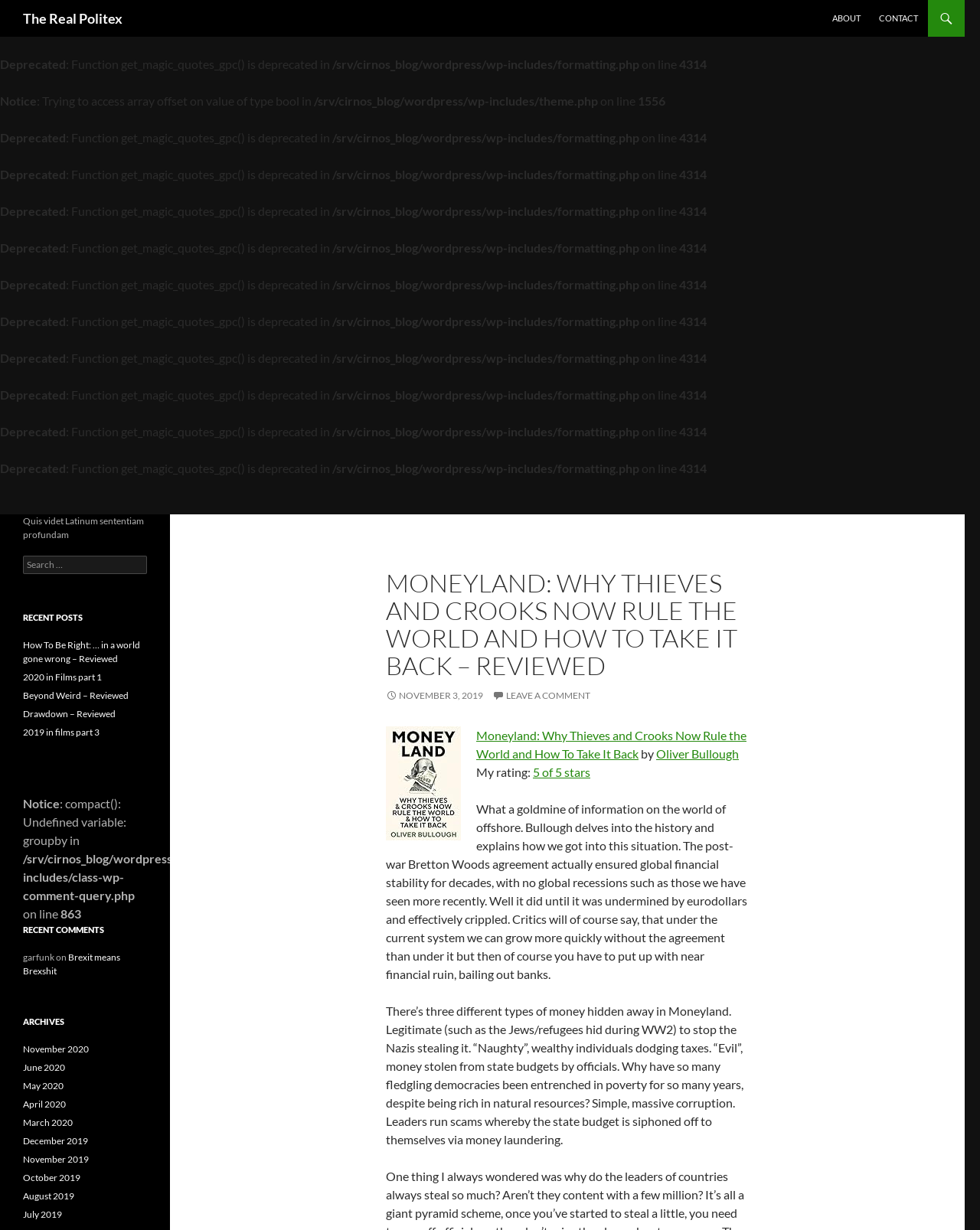Respond concisely with one word or phrase to the following query:
What is the name of the book being reviewed in the blog post?

Moneyland: Why Thieves and Crooks Now Rule the World and How To Take It Back